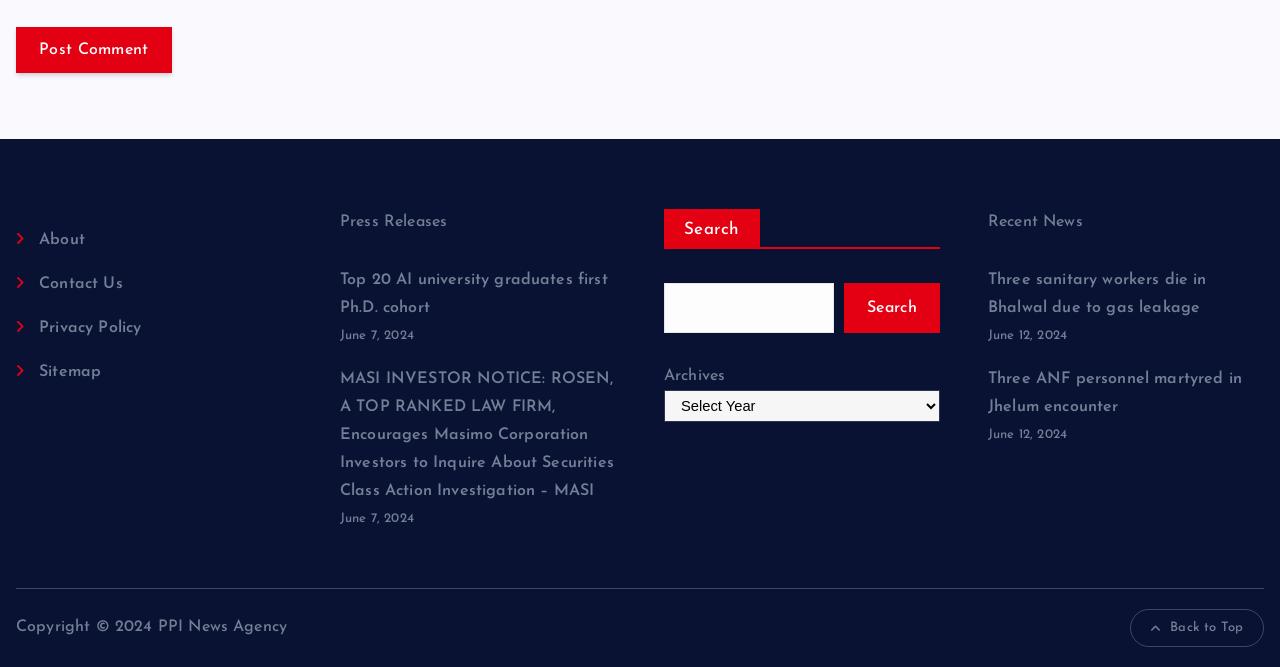Please identify the bounding box coordinates of the element's region that needs to be clicked to fulfill the following instruction: "Click on About". The bounding box coordinates should consist of four float numbers between 0 and 1, i.e., [left, top, right, bottom].

[0.012, 0.348, 0.066, 0.372]